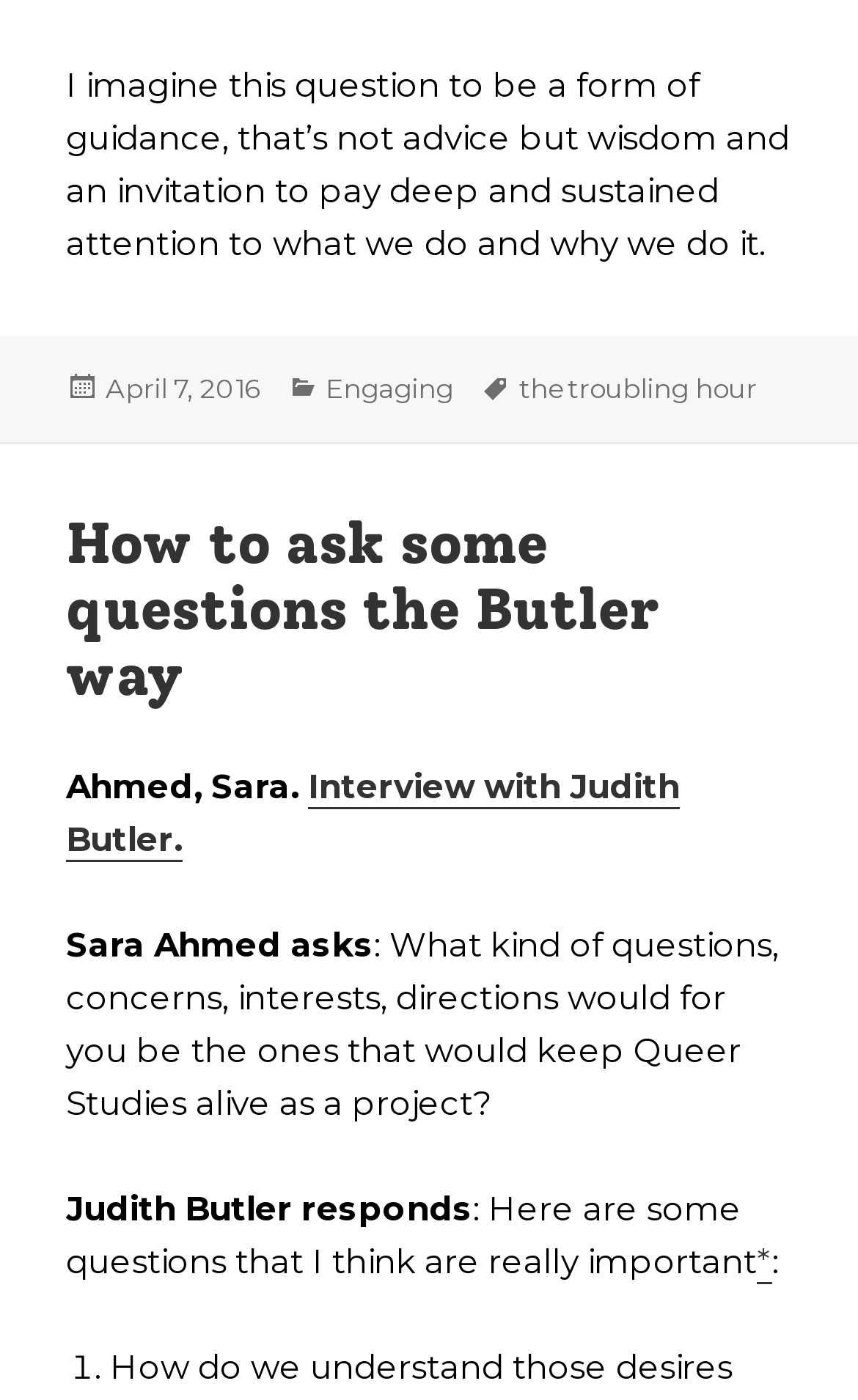What is the date of the post?
Using the picture, provide a one-word or short phrase answer.

April 7, 2016